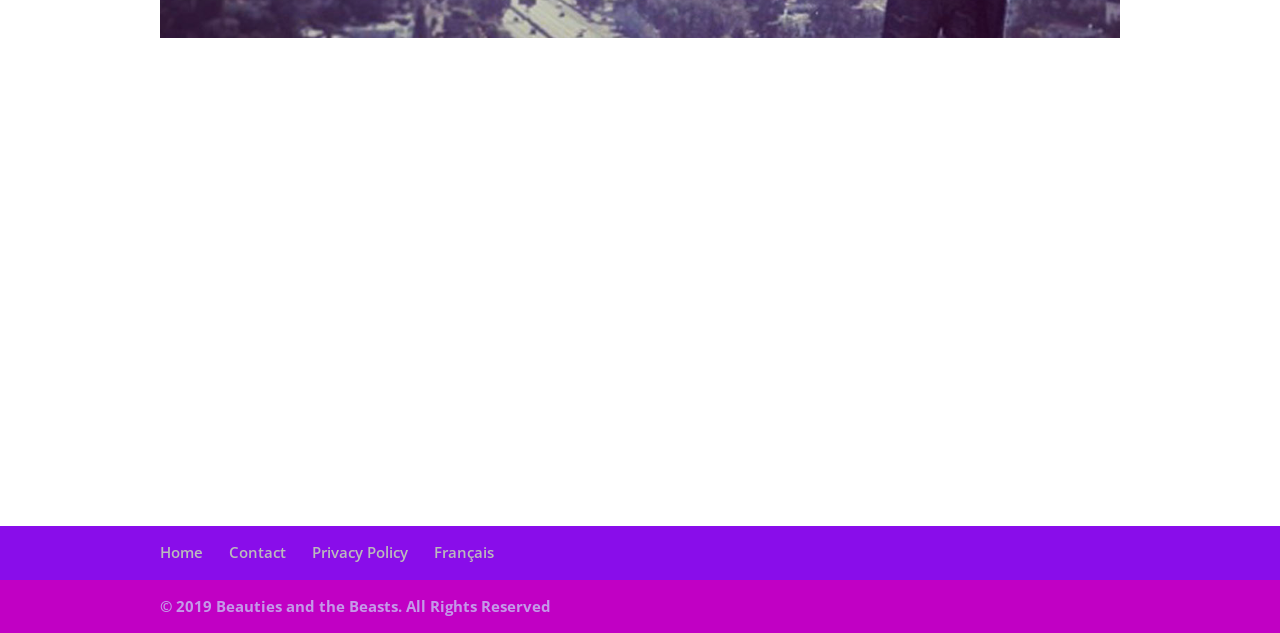Provide a single word or phrase answer to the question: 
What is the language option available?

Français